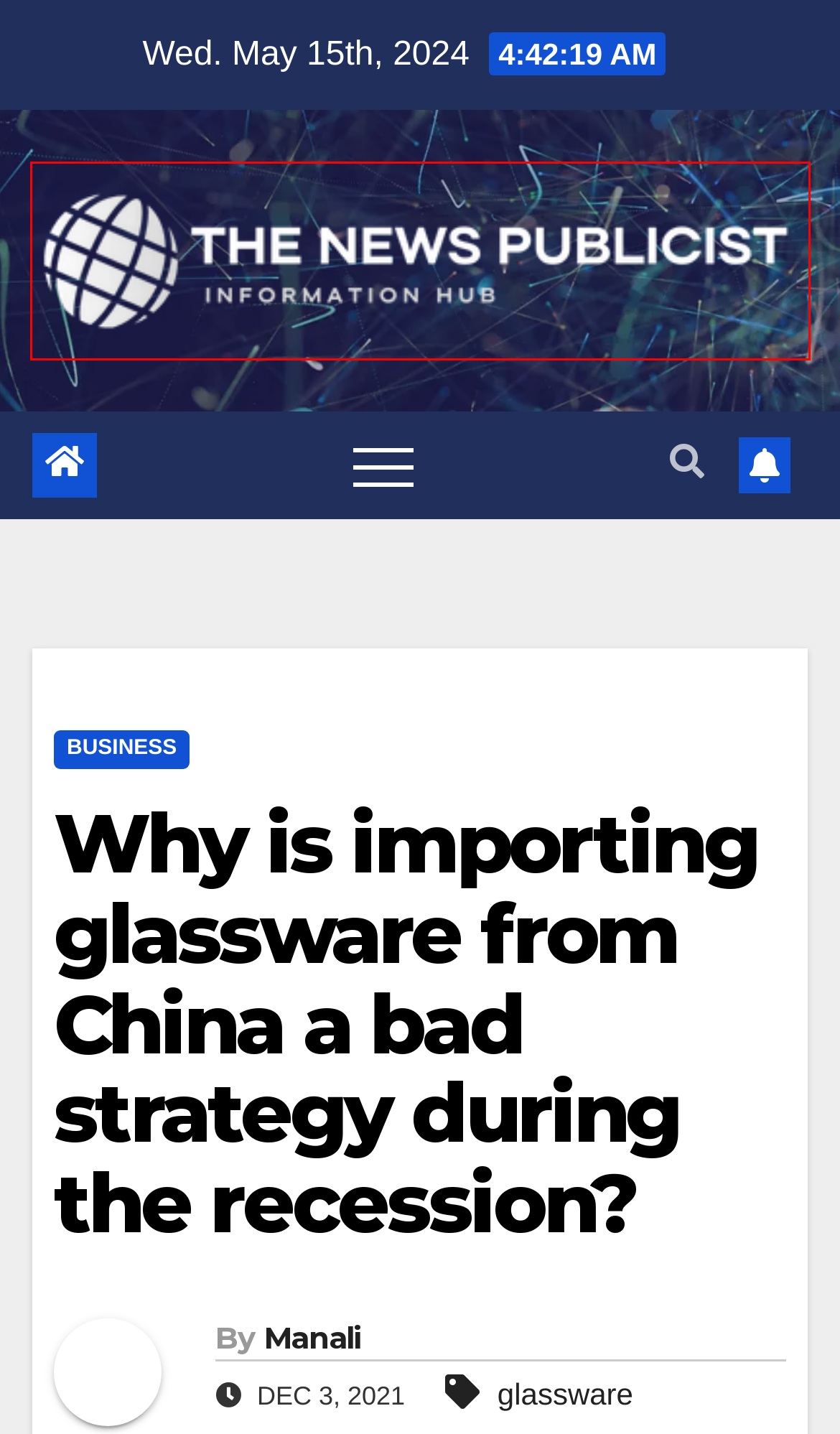Consider the screenshot of a webpage with a red bounding box around an element. Select the webpage description that best corresponds to the new page after clicking the element inside the red bounding box. Here are the candidates:
A. Construction Archives - The News Publicist
B. Internet Archives - The News Publicist
C. Manali, Author at The News Publicist
D. The News Publicist - Global News Network
E. glassware Archives - The News Publicist
F. Decor Archives - The News Publicist
G. Business Archives - The News Publicist
H. Incredible benefits of having an injury lawyer in Iowa - The News Publicist

D